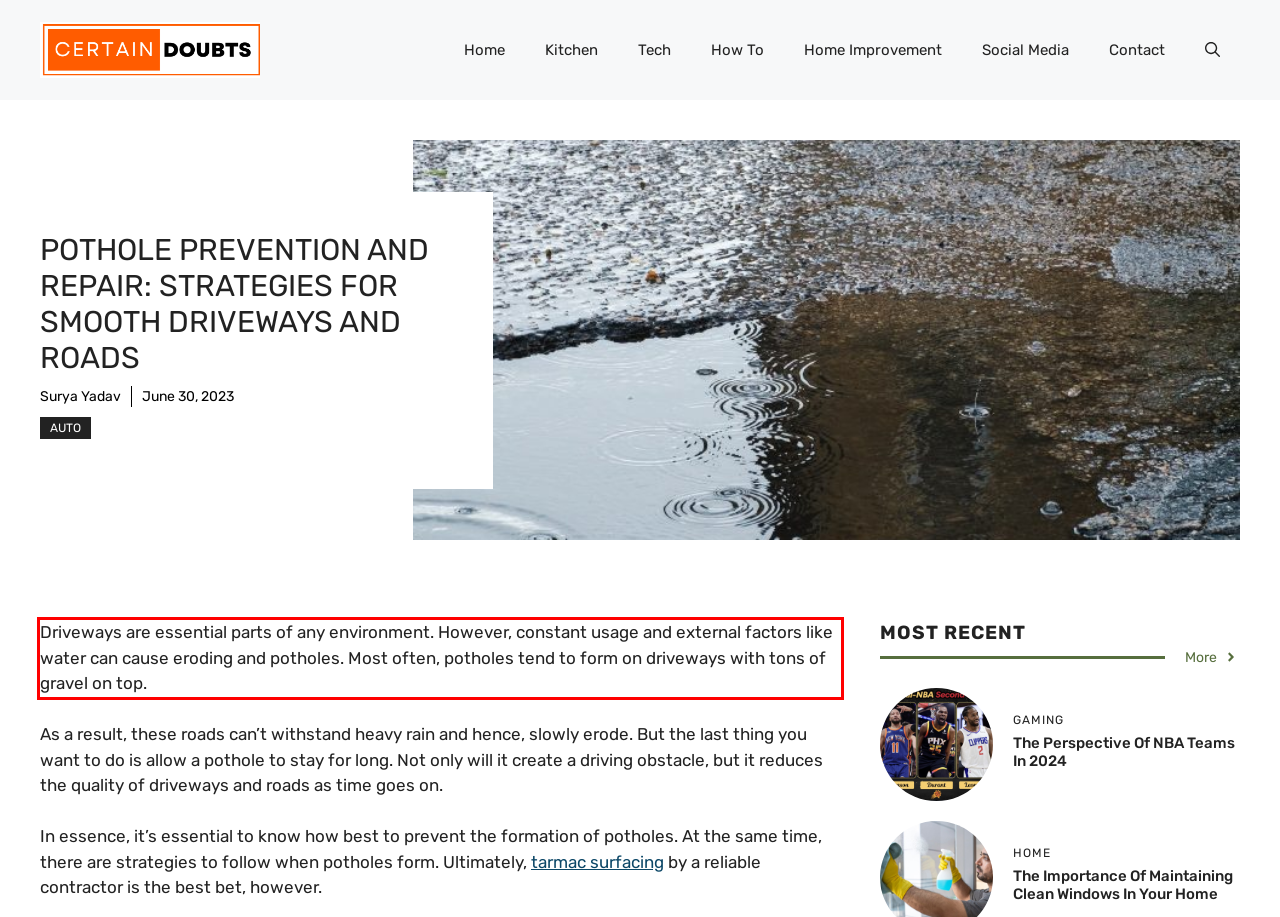Analyze the webpage screenshot and use OCR to recognize the text content in the red bounding box.

Driveways are essential parts of any environment. However, constant usage and external factors like water can cause eroding and potholes. Most often, potholes tend to form on driveways with tons of gravel on top.